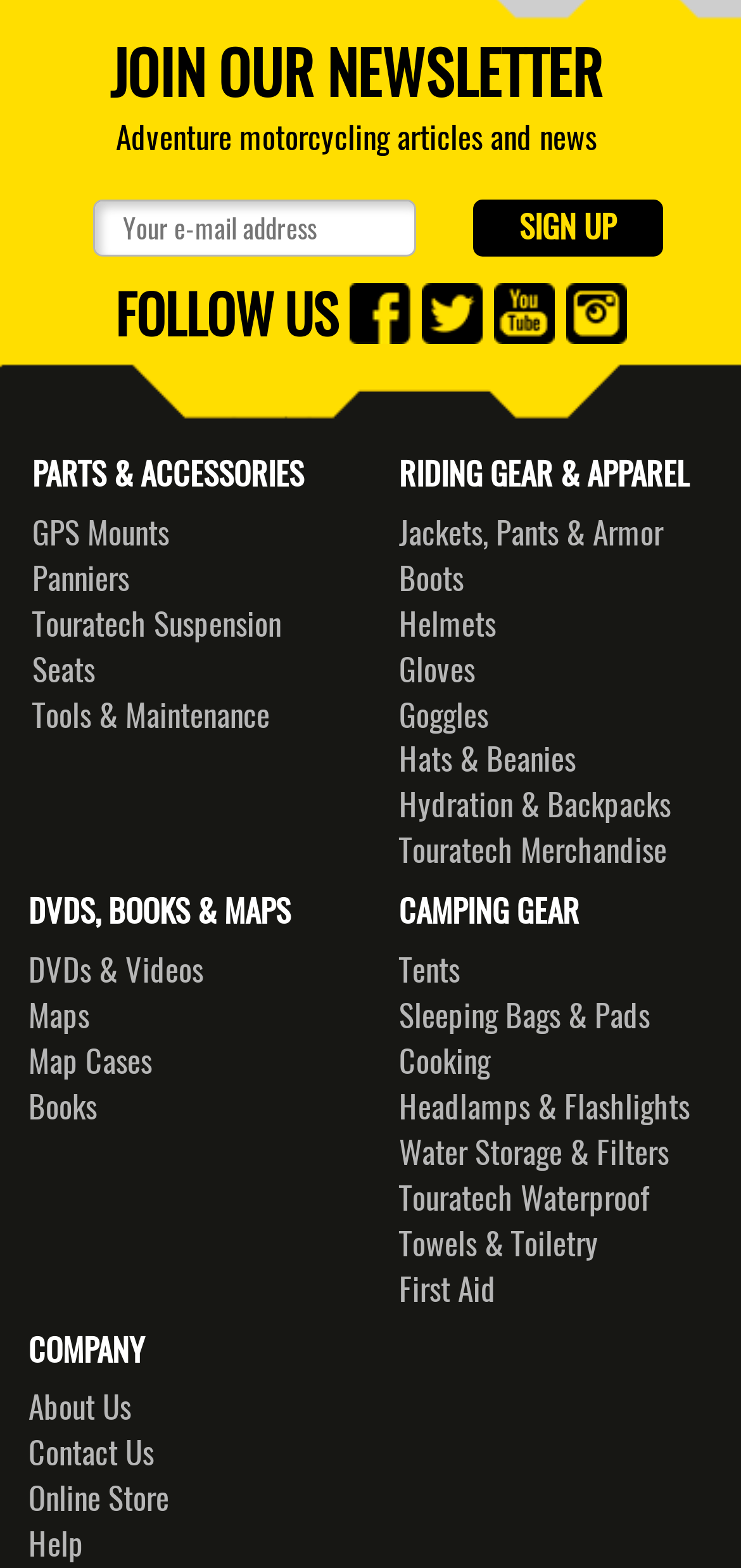What is the purpose of the newsletter?
Using the image, respond with a single word or phrase.

To receive adventure motorcycling articles and news